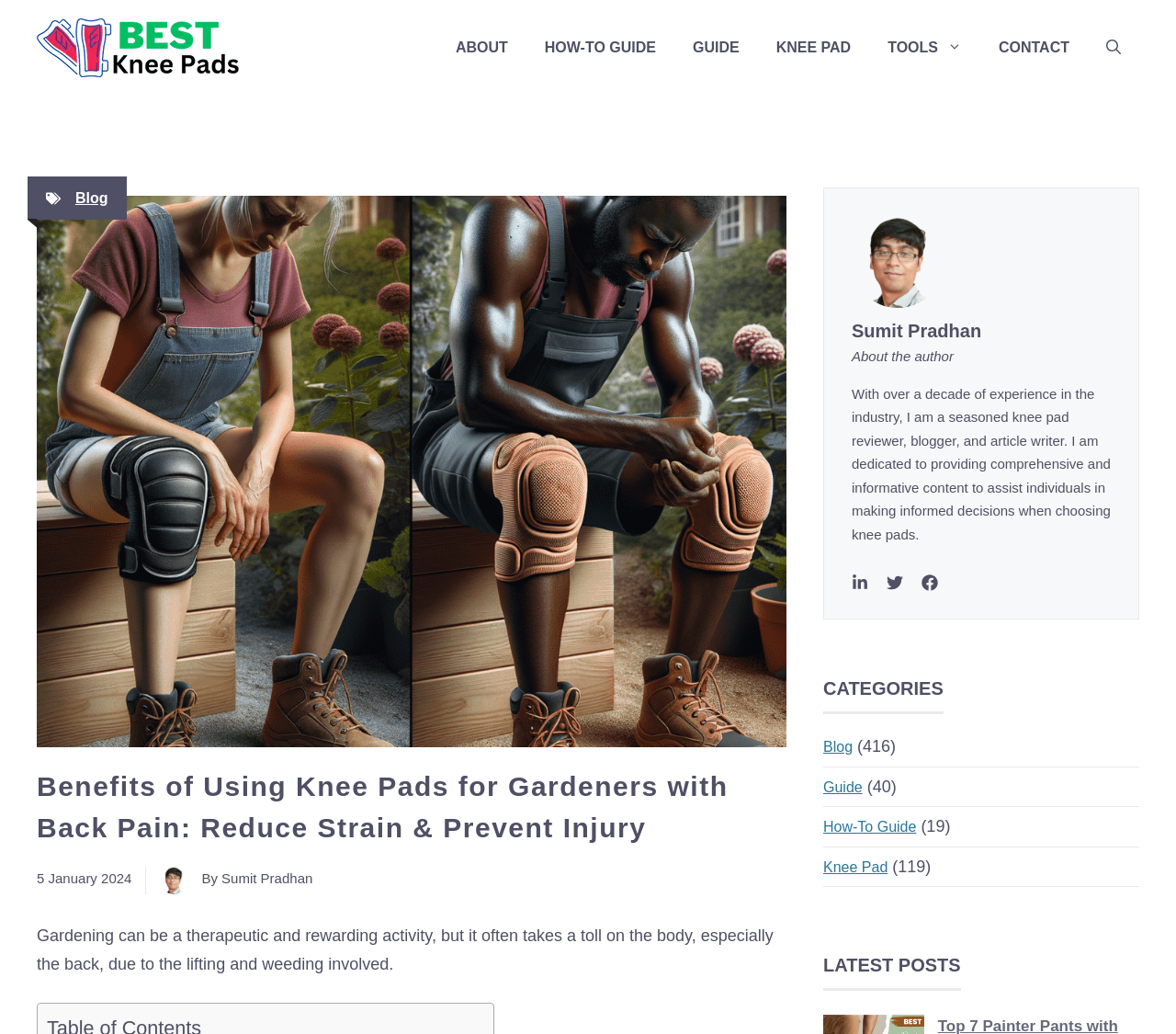What is the date of the article?
Provide a detailed and extensive answer to the question.

I found the time element with the text '5 January 2024', which indicates the date of the article.